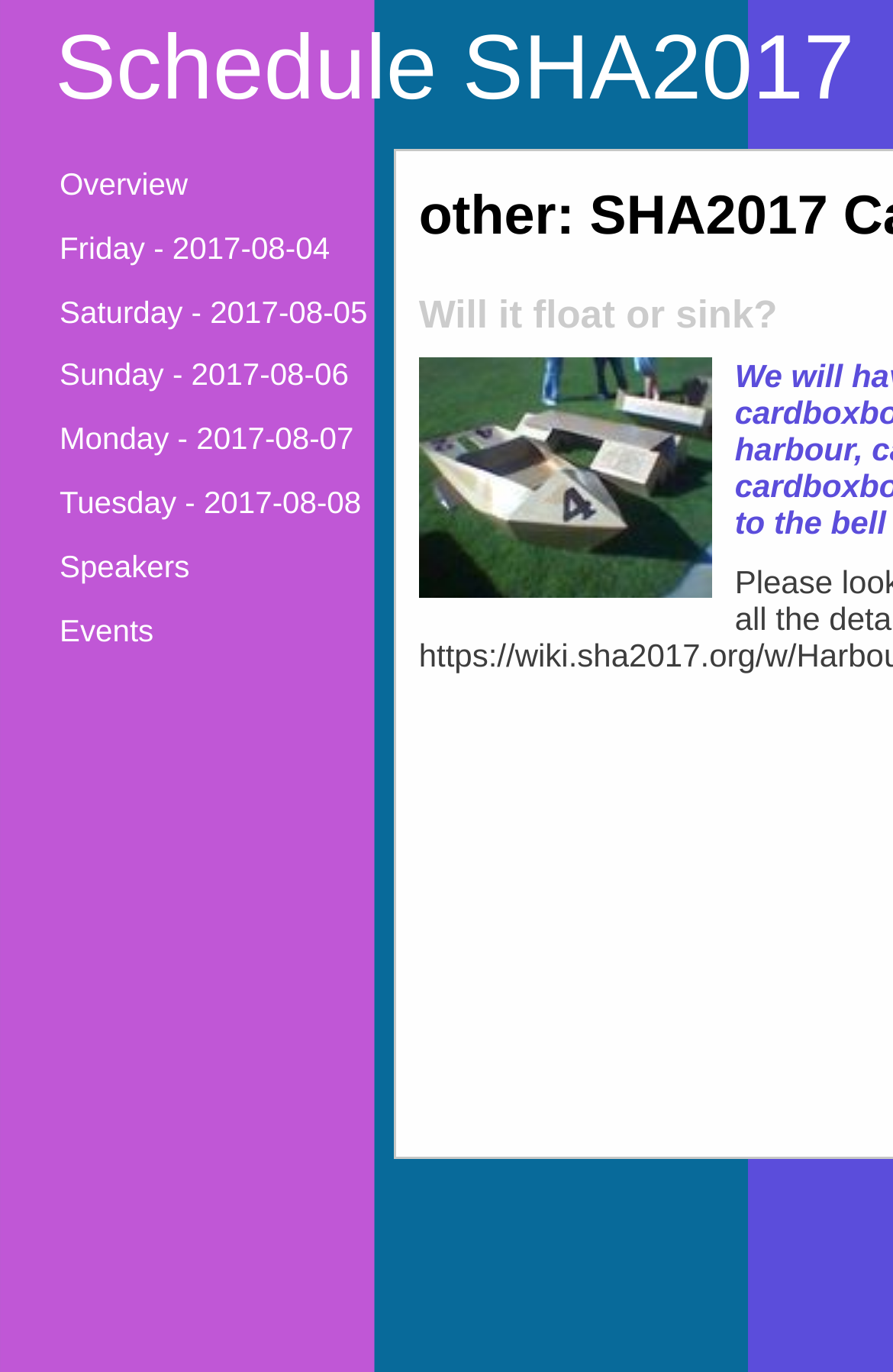Pinpoint the bounding box coordinates of the element that must be clicked to accomplish the following instruction: "click on the link to New York Film Academy". The coordinates should be in the format of four float numbers between 0 and 1, i.e., [left, top, right, bottom].

None